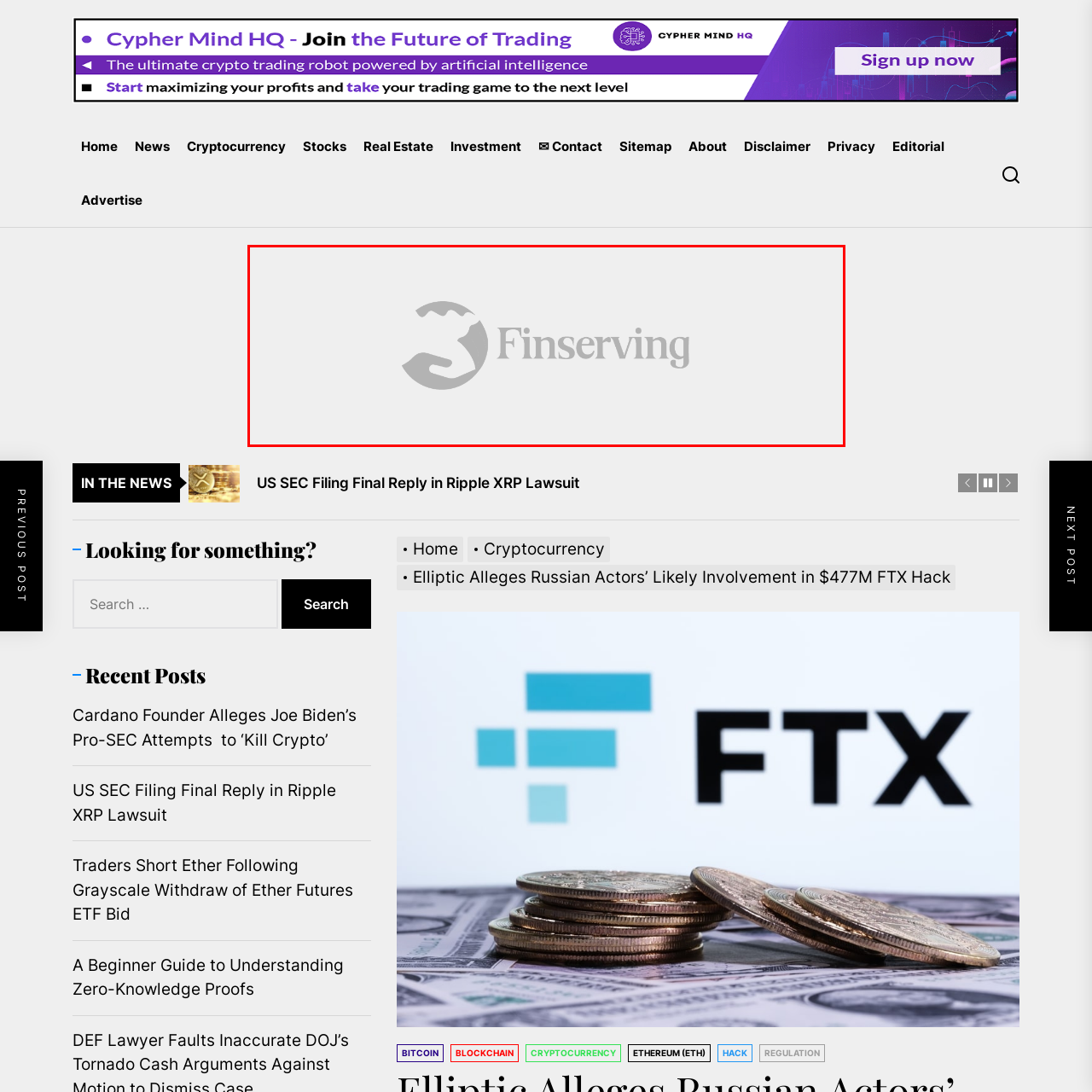Offer a complete and descriptive caption for the image marked by the red box.

The image features the logo of Finserving, a financial services platform. The design incorporates an abstract representation of a hand offering support, symbolizing assistance and trust within the financial sector. The logo is accompanied by the word "Finserving," which is distinctly rendered to enhance brand recognition. The overall aesthetic is clean and professional, reflecting the company's commitment to providing reliable financial solutions.